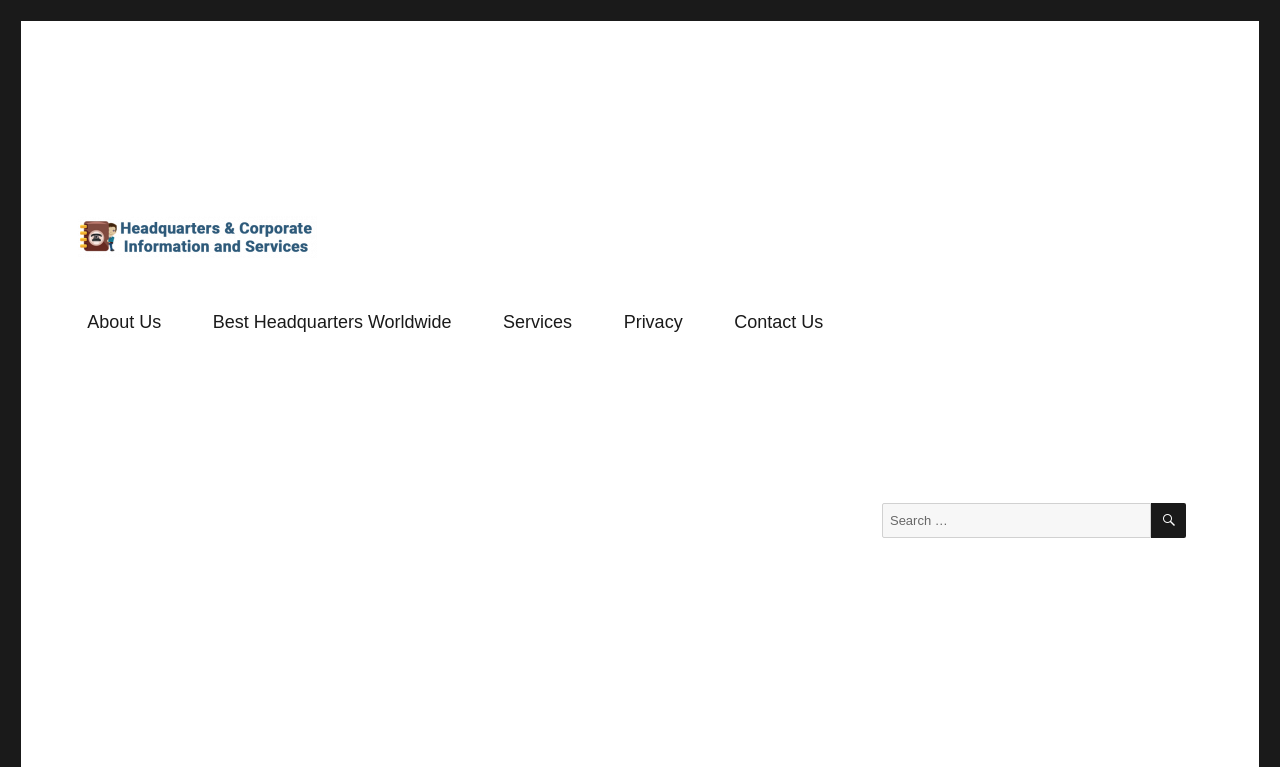What is the purpose of the search box?
Using the visual information, reply with a single word or short phrase.

To search for companies